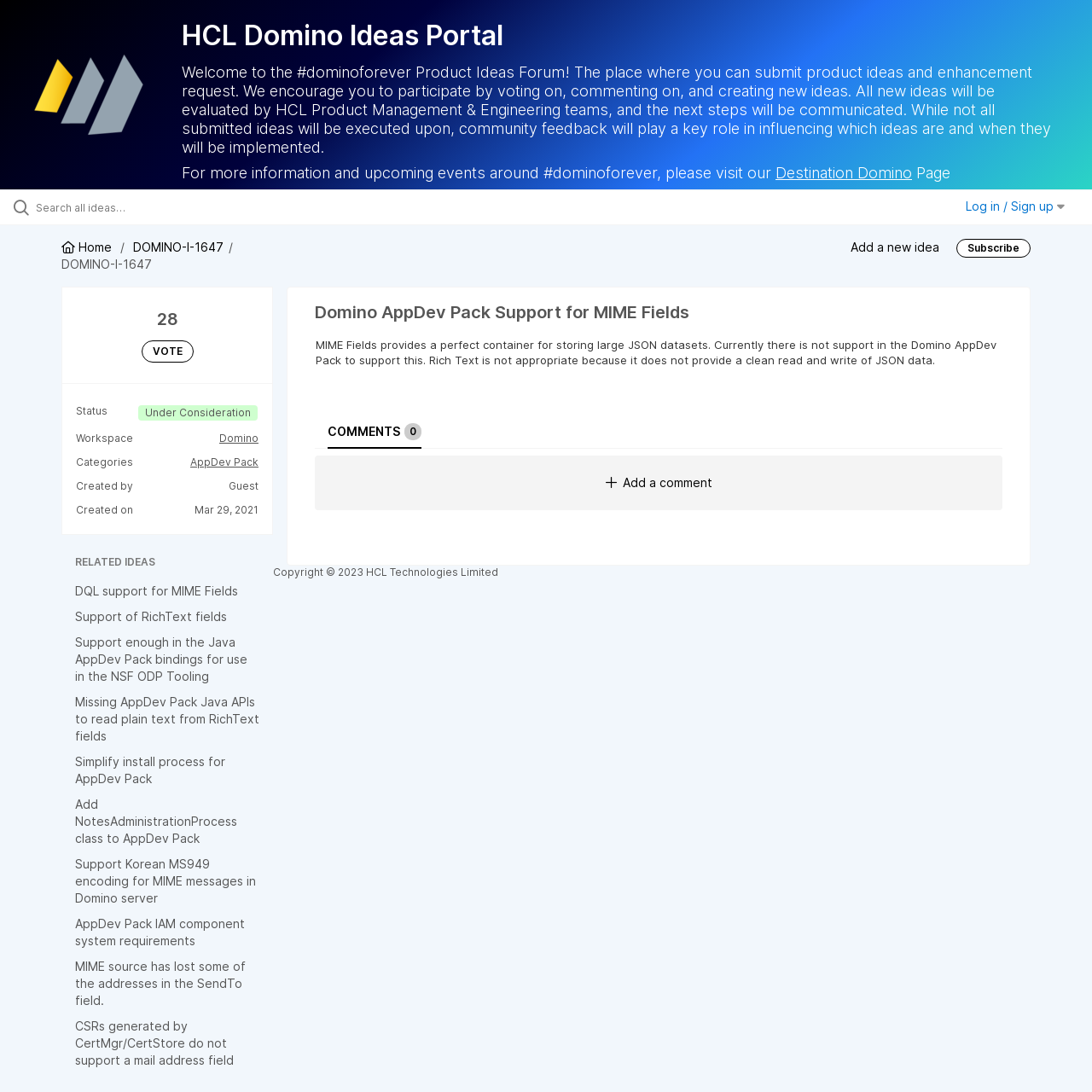Locate the bounding box coordinates of the area to click to fulfill this instruction: "Add a new idea". The bounding box should be presented as four float numbers between 0 and 1, in the order [left, top, right, bottom].

[0.779, 0.219, 0.86, 0.232]